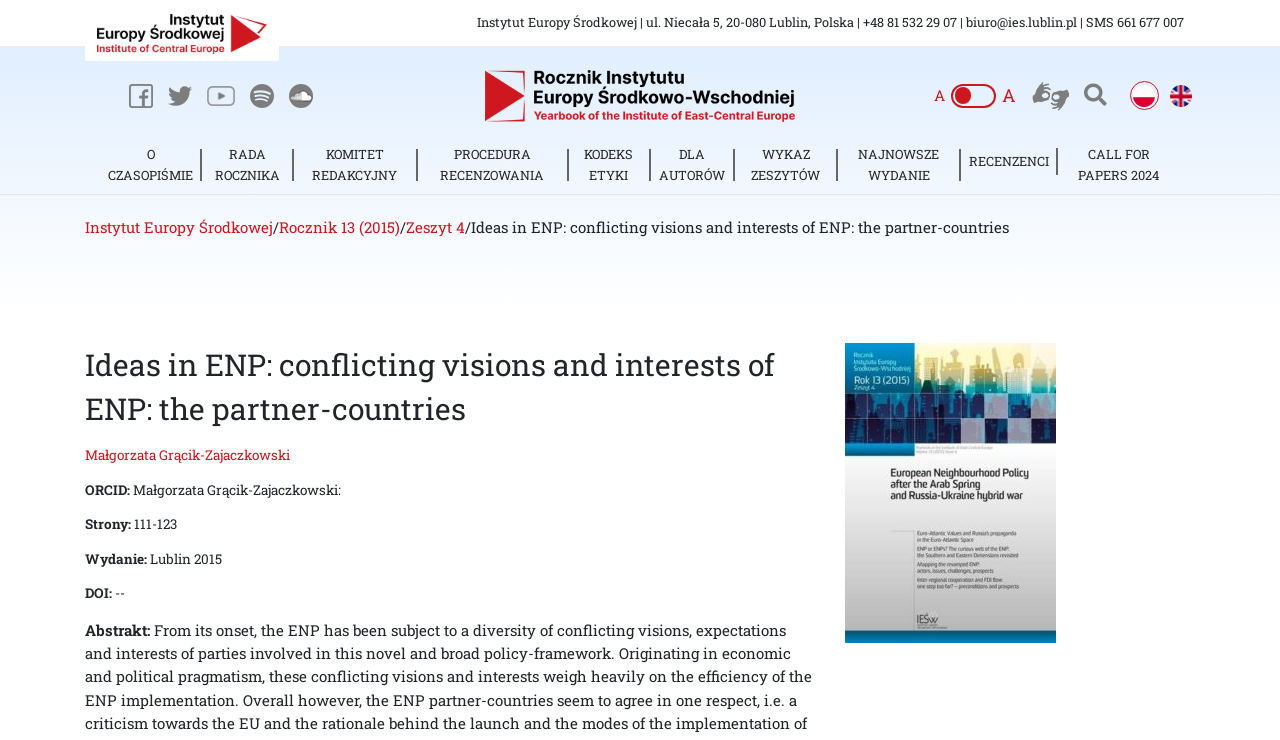Answer with a single word or phrase: 
Who is the author of the article?

Małgorzata Grącik-Zajaczkowski